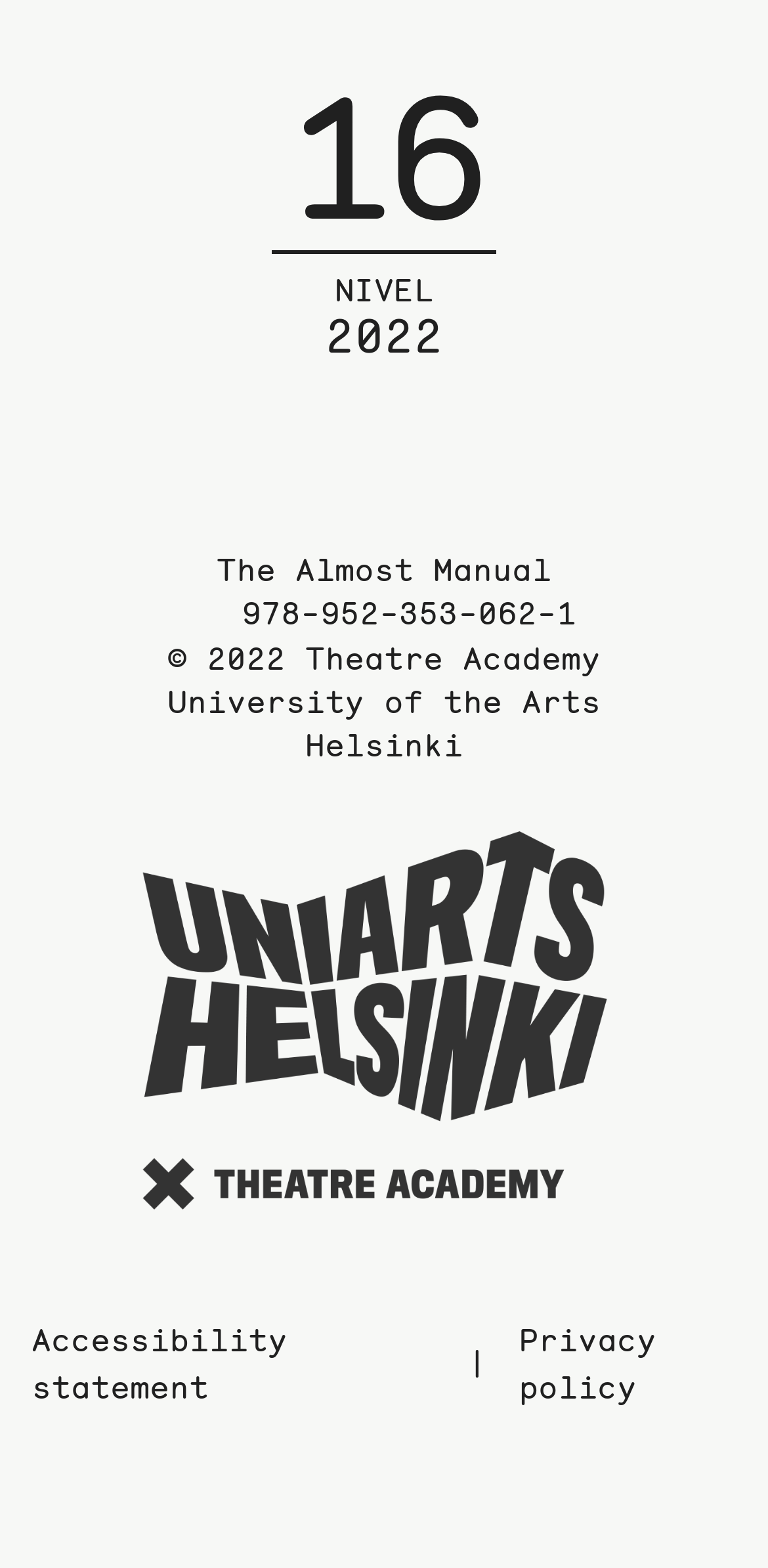Please provide a one-word or phrase answer to the question: 
What is the copyright holder?

Theatre Academy University of the Arts Helsinki